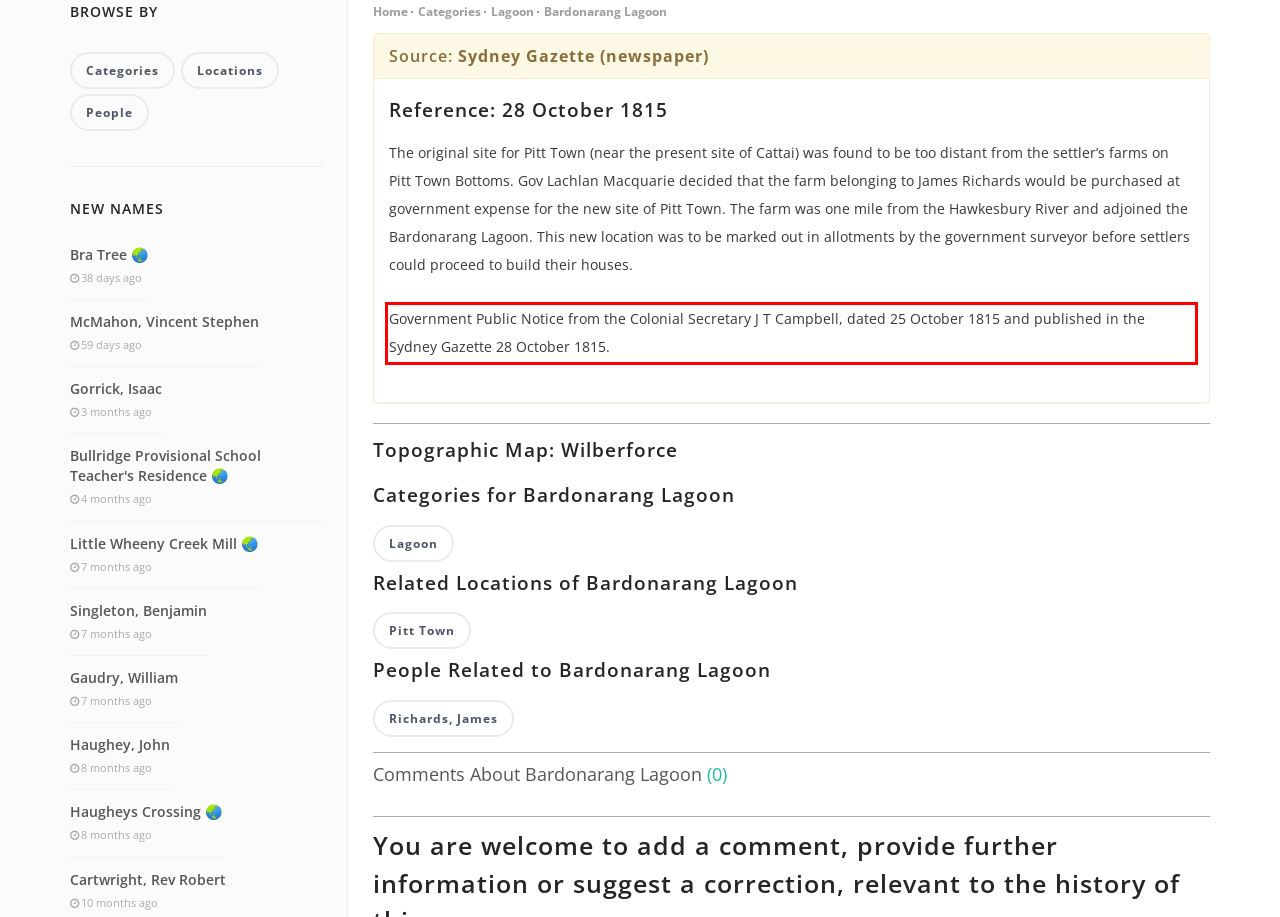Review the screenshot of the webpage and recognize the text inside the red rectangle bounding box. Provide the extracted text content.

Government Public Notice from the Colonial Secretary J T Campbell, dated 25 October 1815 and published in the Sydney Gazette 28 October 1815.